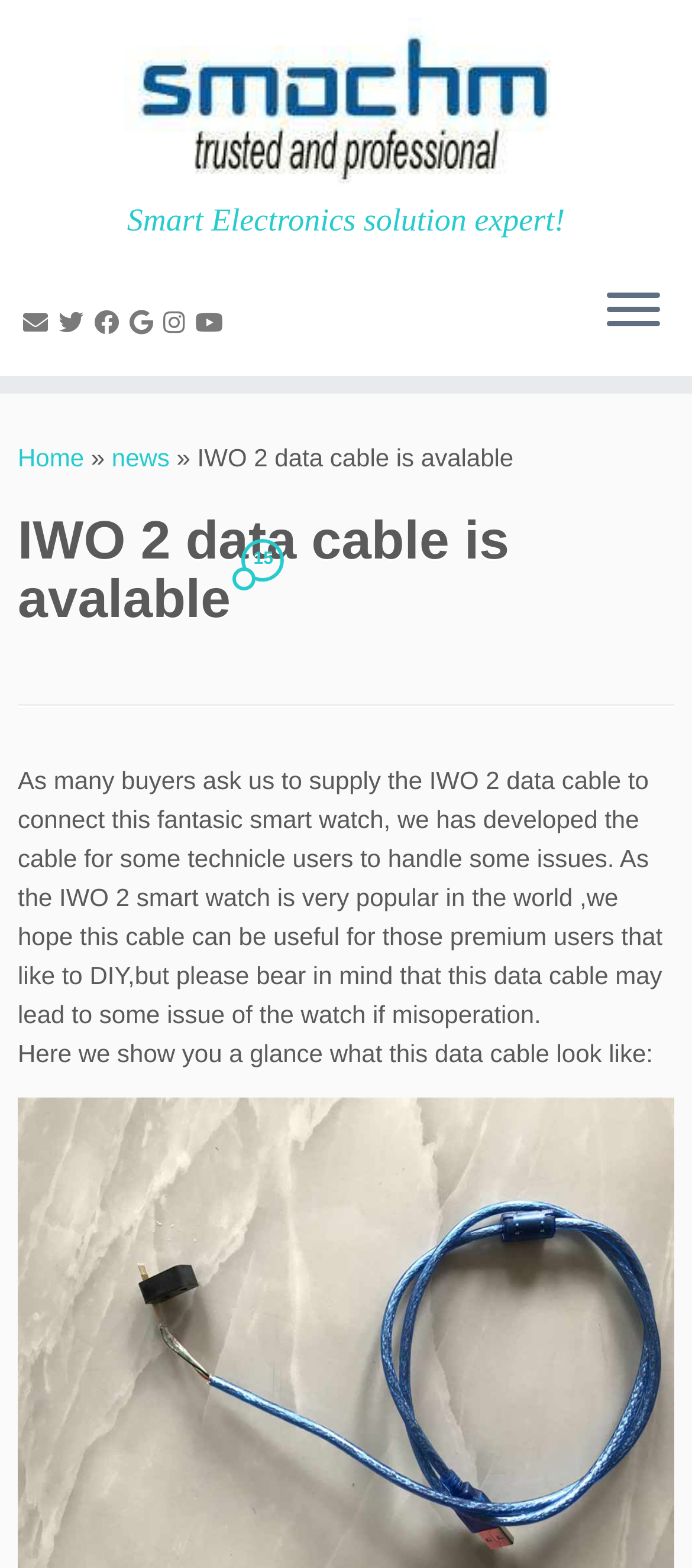Given the description news, predict the bounding box coordinates of the UI element. Ensure the coordinates are in the format (top-left x, top-left y, bottom-right x, bottom-right y) and all values are between 0 and 1.

[0.161, 0.283, 0.245, 0.301]